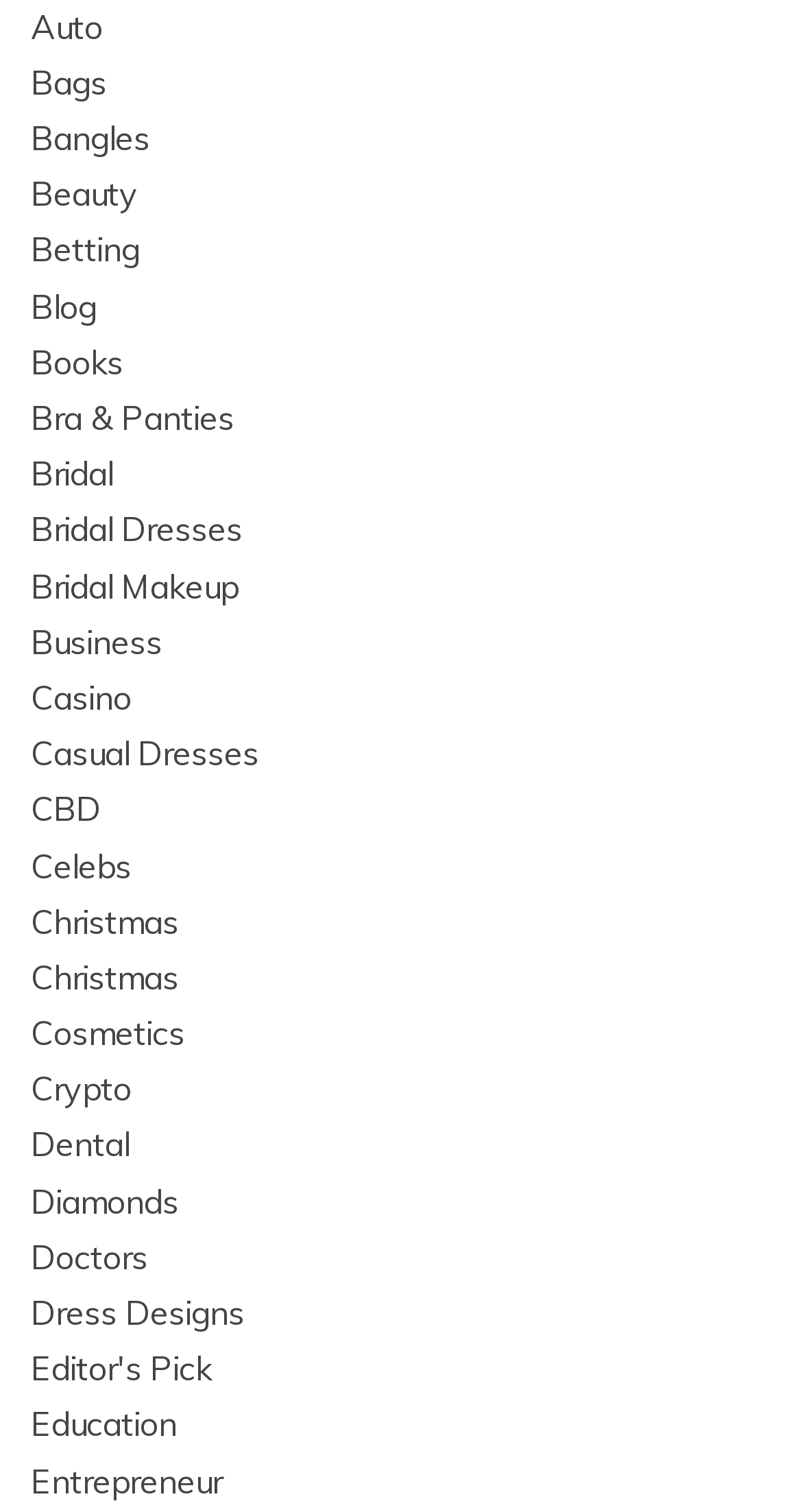Using a single word or phrase, answer the following question: 
How many categories start with the letter 'C'?

4